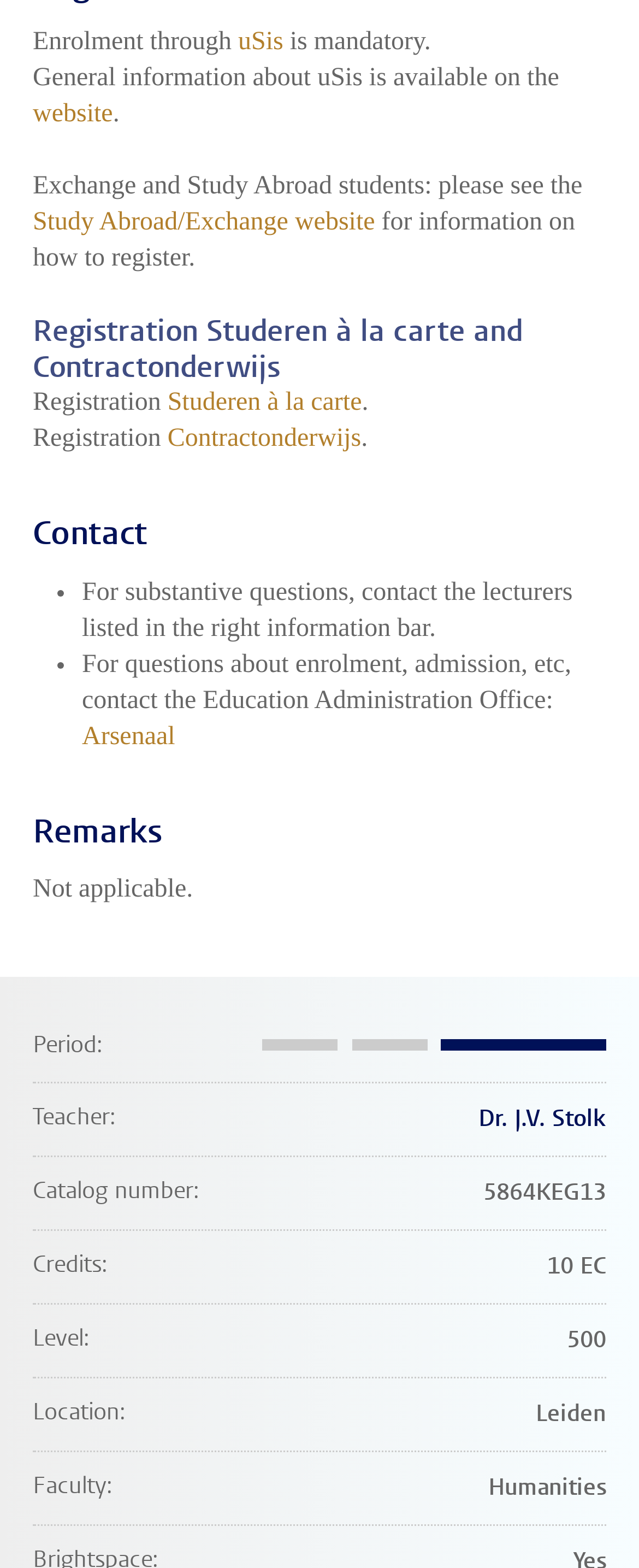How many credits is the course worth?
Could you answer the question with a detailed and thorough explanation?

The webpage provides detailed information about the course, including the number of credits it is worth. The number of credits is mentioned in the description list detail section of the webpage, which is 10 EC.